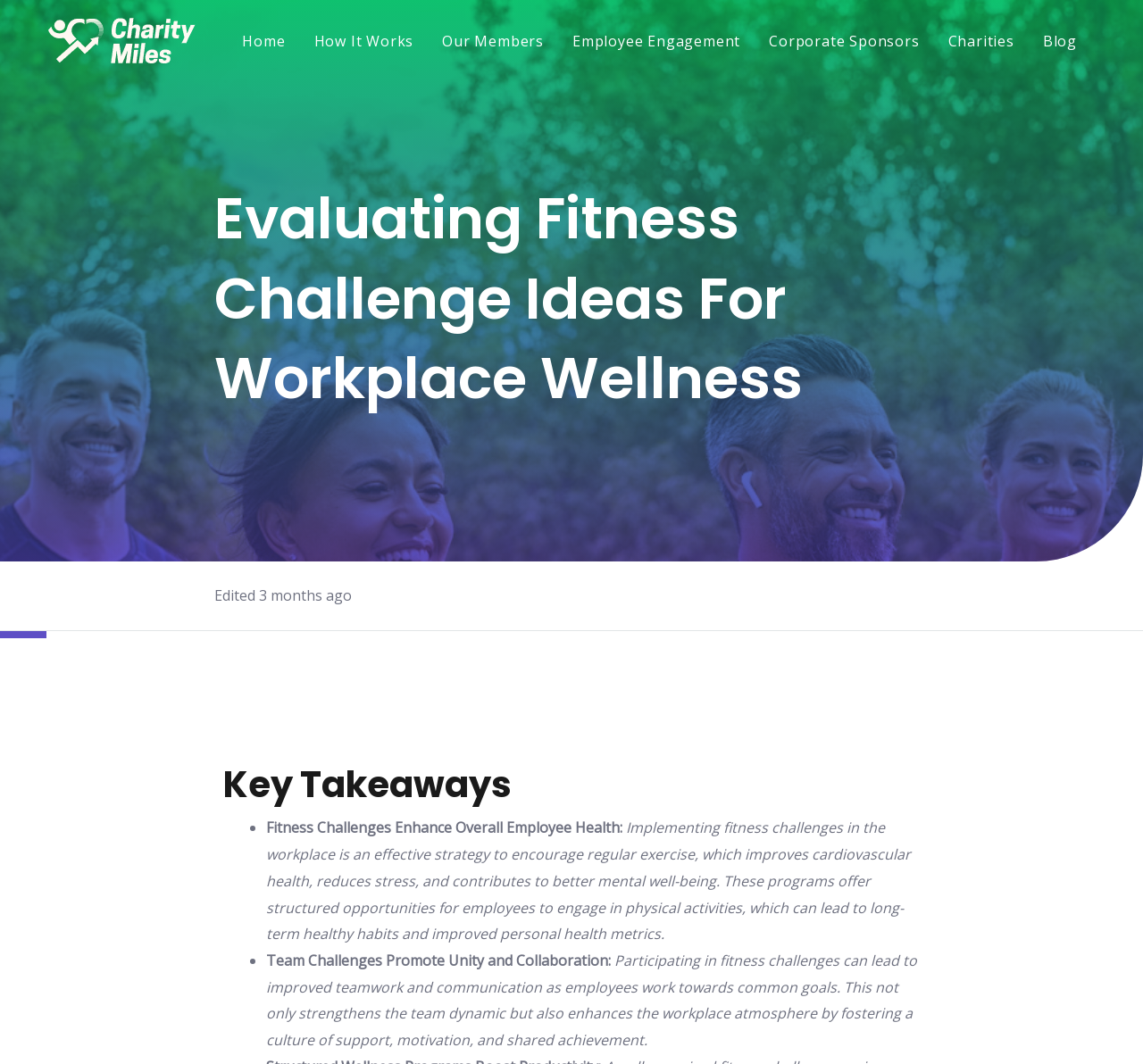Locate the bounding box coordinates of the area to click to fulfill this instruction: "Click the 'Back' button". The bounding box should be presented as four float numbers between 0 and 1, in the order [left, top, right, bottom].

None